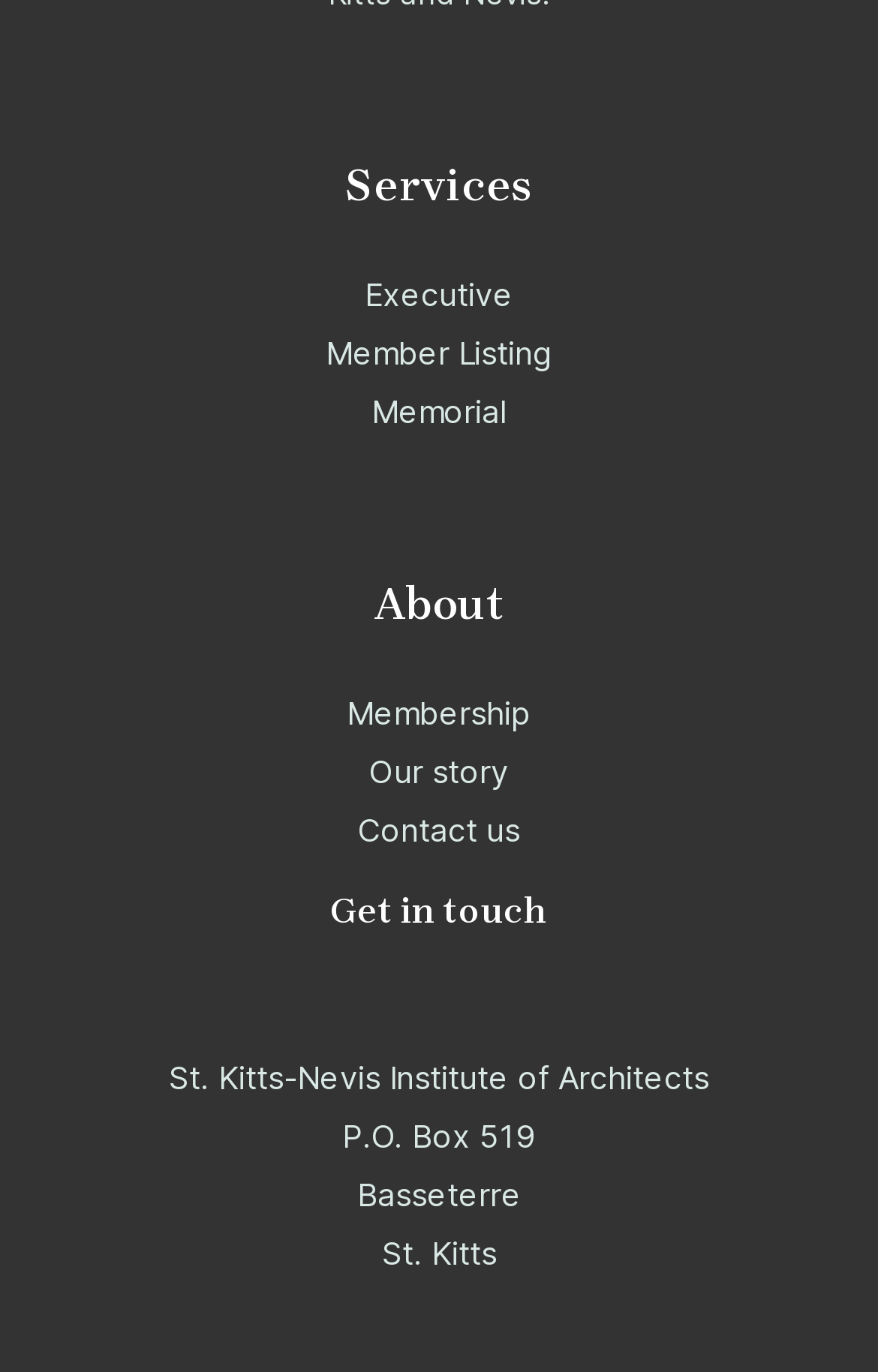Bounding box coordinates are specified in the format (top-left x, top-left y, bottom-right x, bottom-right y). All values are floating point numbers bounded between 0 and 1. Please provide the bounding box coordinate of the region this sentence describes: Membership

[0.395, 0.506, 0.605, 0.534]